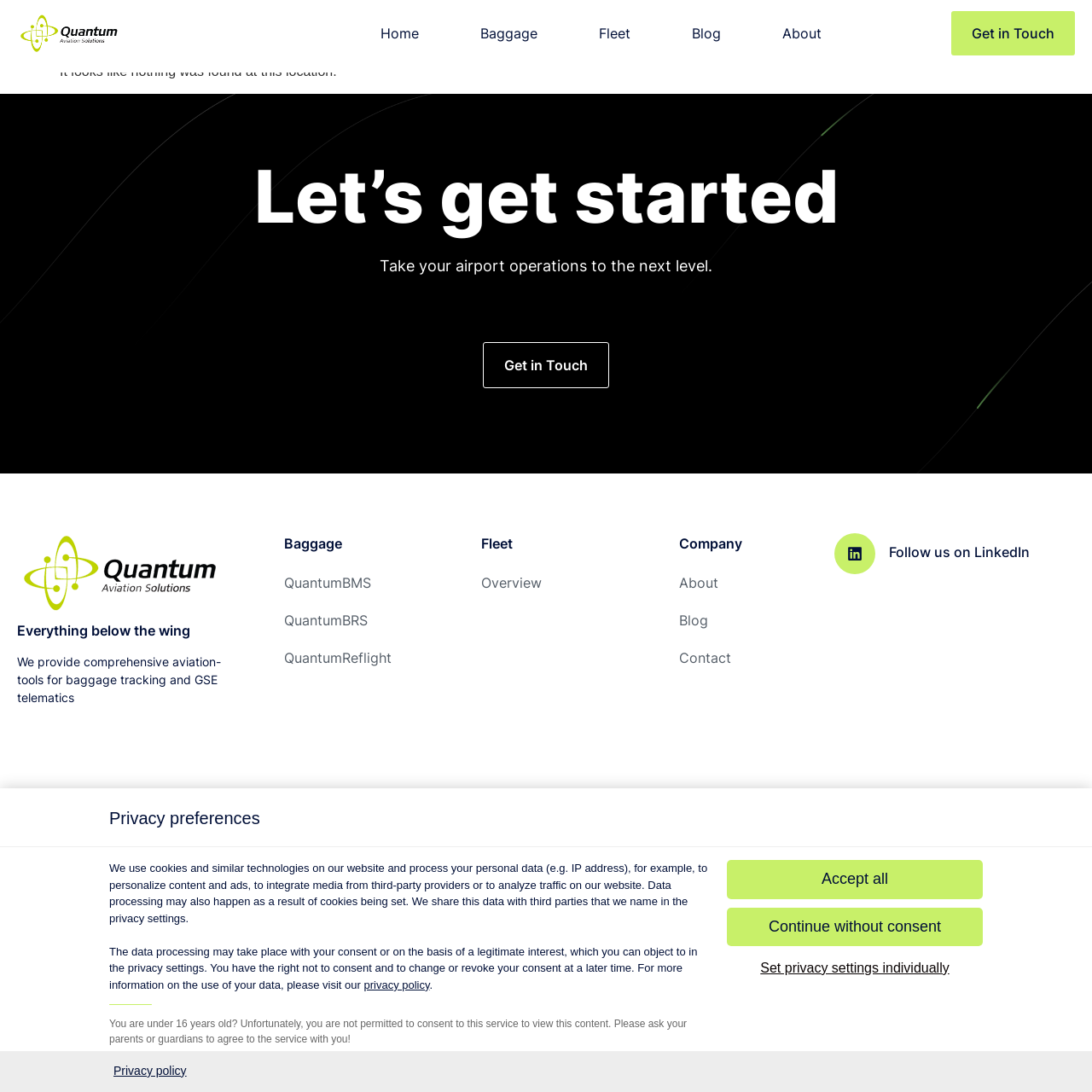Generate a comprehensive description of the webpage.

This webpage is a "Page not found" error page from Quantum Aviation Solutions. At the top, there is a dialog box for "Privacy preferences" that takes up the entire width of the page. Within this dialog, there are links to "Skip to consent choices", a heading "Privacy preferences", and several paragraphs of text explaining the use of cookies and personal data. There are also buttons to "Accept all", "Continue without consent", and "Set privacy settings individually".

Below the dialog box, there is a navigation menu with links to "Home", "Baggage", "Fleet", "Blog", "About", and "Get in Touch". 

The main content of the page is divided into sections. The first section has a heading "The page can’t be found" and a paragraph of text explaining that nothing was found at the current location. 

The next section has a heading "Let’s get started" and a paragraph of text encouraging the user to take their airport operations to the next level. There is also a link to "Get in Touch". 

Below this, there is a section with a heading "Everything below the wing" and a paragraph of text explaining the company's aviation tools. This section is followed by three columns, each with a heading and several links. The first column is about "Baggage" and has links to "QuantumBMS", "QuantumBRS", and "QuantumReflight". The second column is about "Fleet" and has a link to "Overview". The third column is about "Company" and has links to "About", "Blog", and "Contact".

At the bottom of the page, there is a section with a heading "Follow us on LinkedIn" and a link to do so. Finally, there is a footer section with a copyright notice, links to "Terms of Service" and "Privacy Policy", and a LinkedIn link.